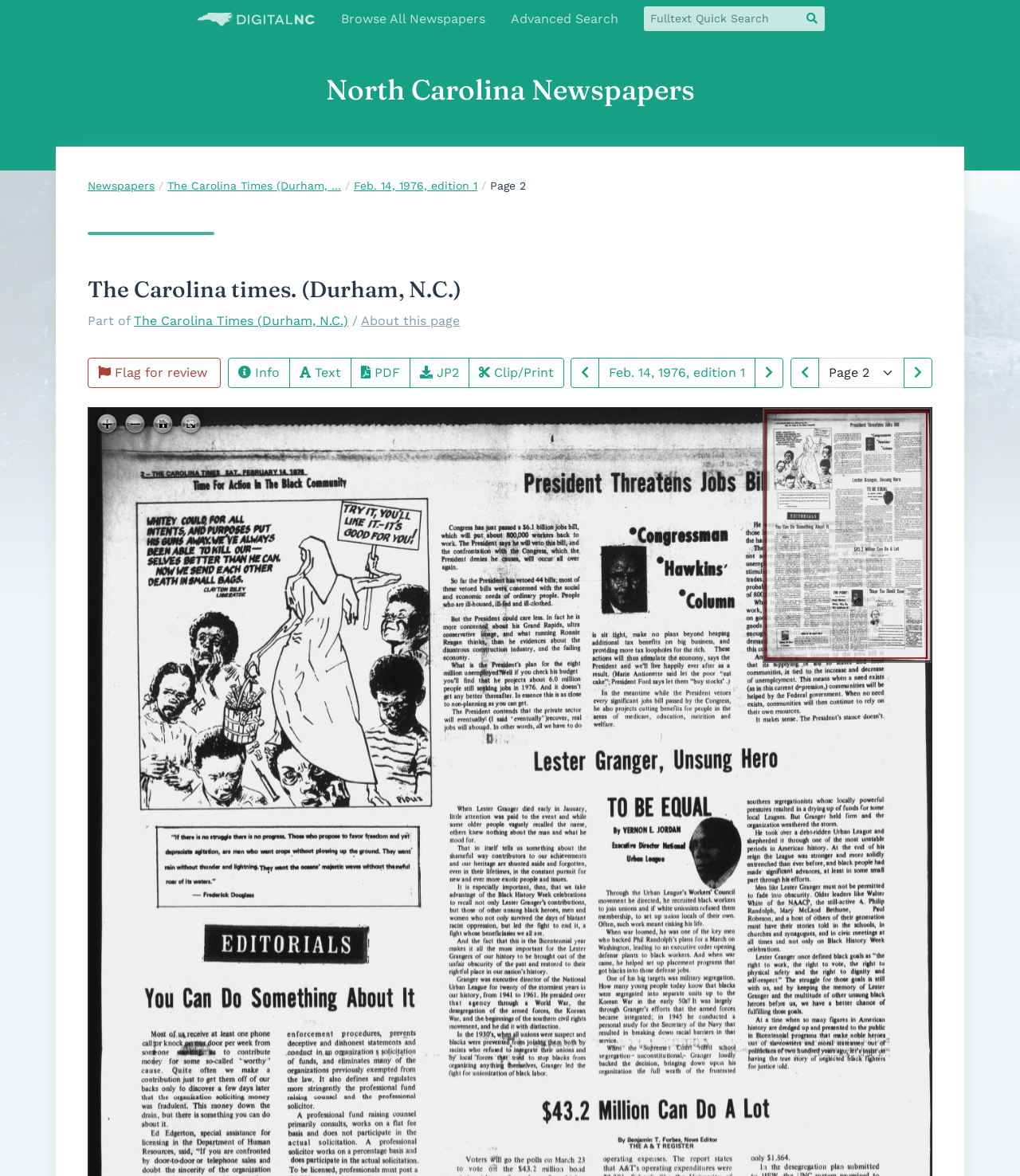Find the bounding box coordinates for the area that must be clicked to perform this action: "Go to previous issue".

[0.56, 0.304, 0.588, 0.33]